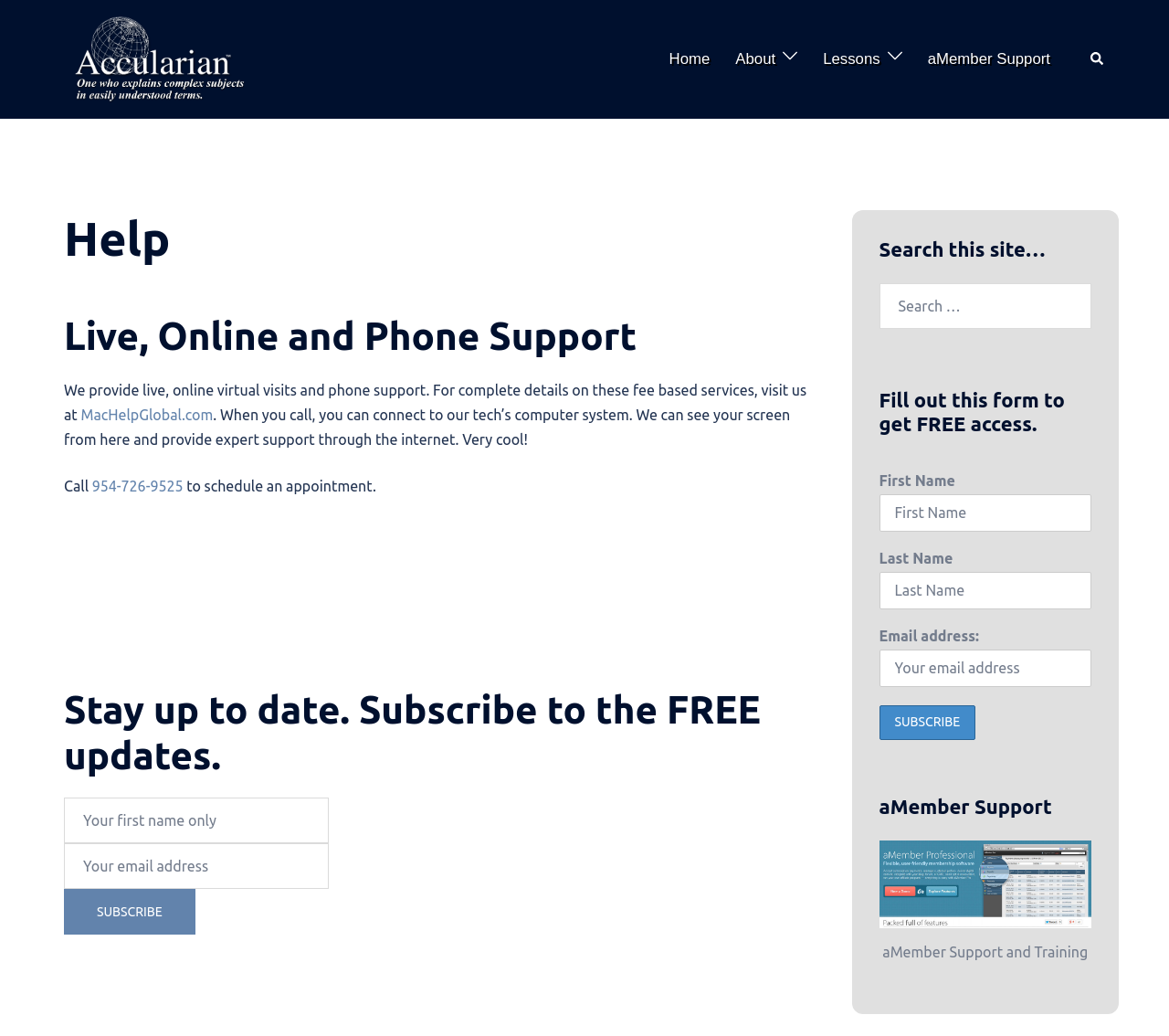Identify the bounding box coordinates of the part that should be clicked to carry out this instruction: "Search for something".

[0.752, 0.273, 0.934, 0.322]